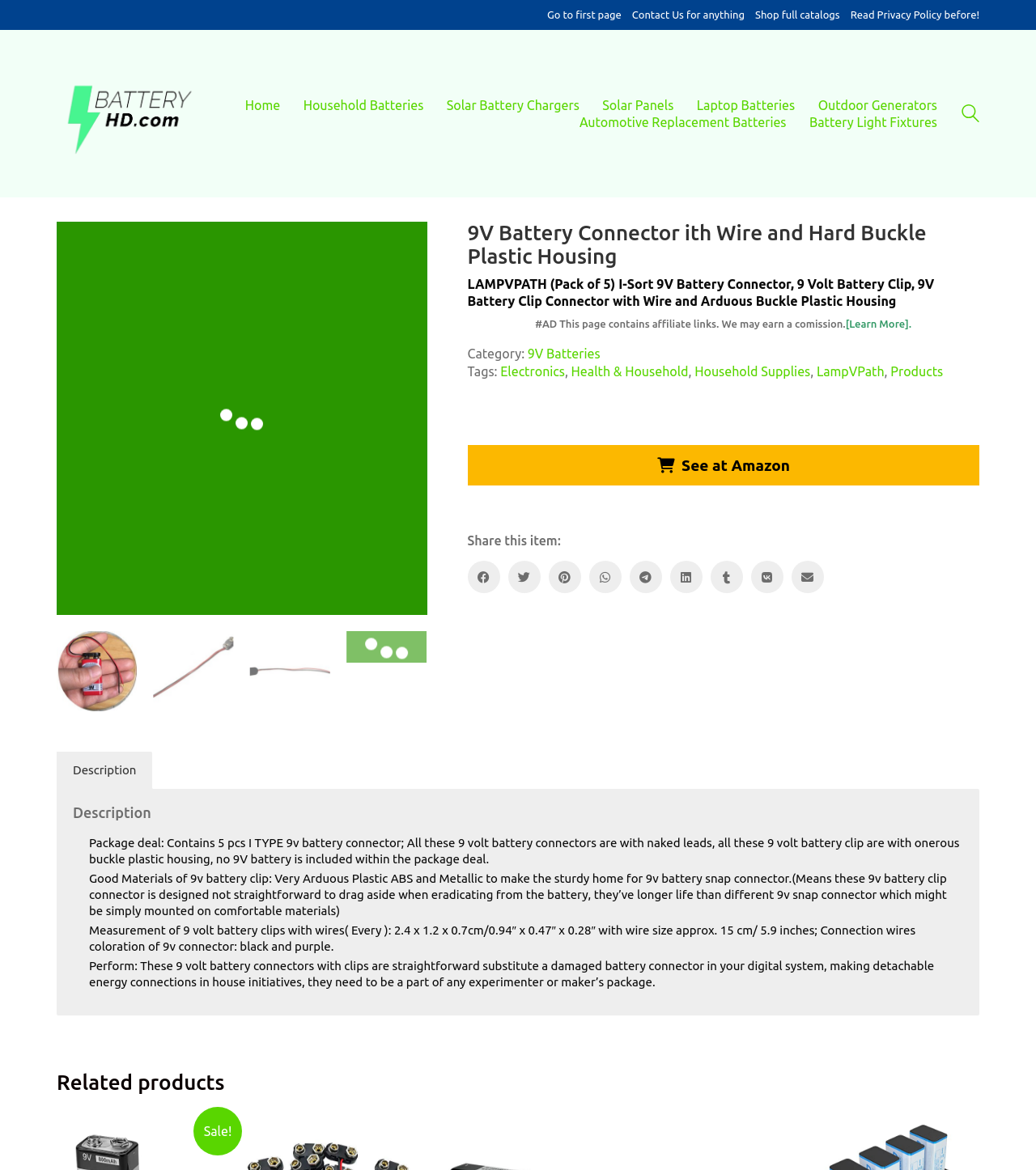Please extract the title of the webpage.

9V Battery Connector ith Wire and Hard Buckle Plastic Housing